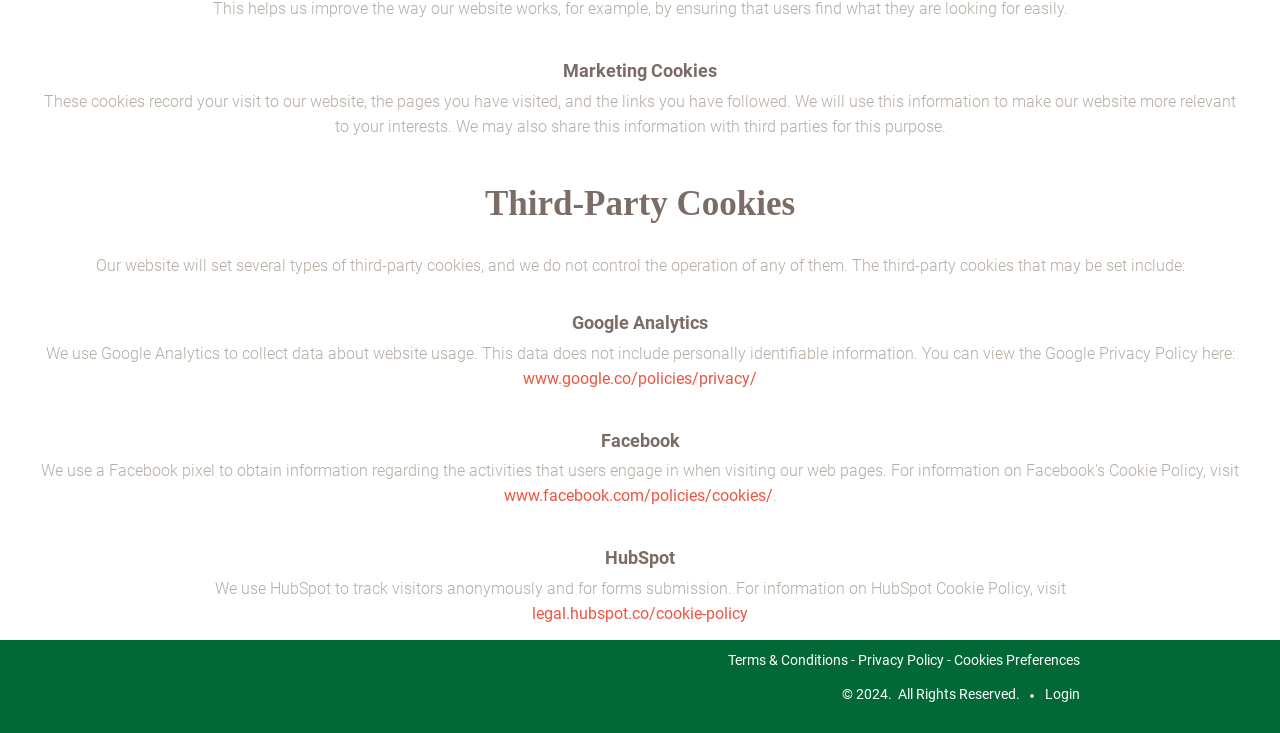Find the bounding box coordinates of the element to click in order to complete the given instruction: "visit the 'newsletter.sabis.net' link."

[0.063, 0.482, 0.225, 0.506]